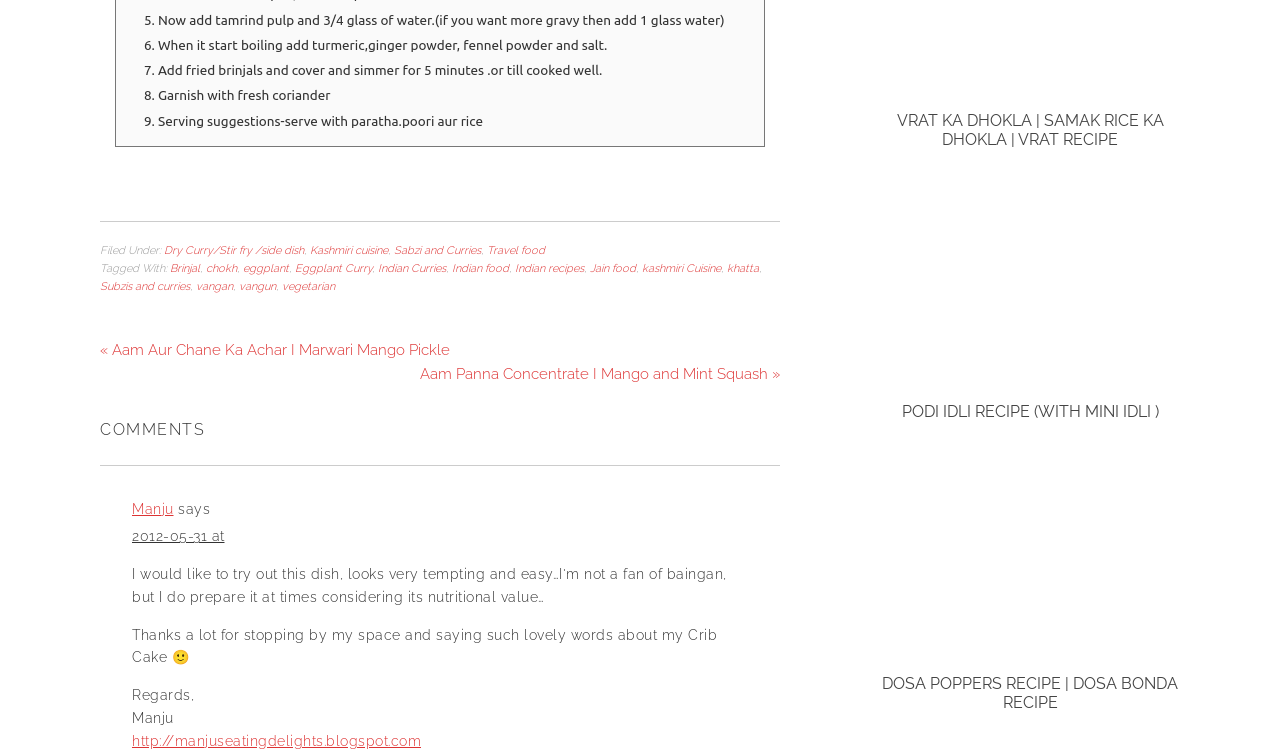Pinpoint the bounding box coordinates of the clickable element needed to complete the instruction: "Click on the link to read the recipe for Vrat Ka Dhokla". The coordinates should be provided as four float numbers between 0 and 1: [left, top, right, bottom].

[0.688, 0.148, 0.922, 0.199]